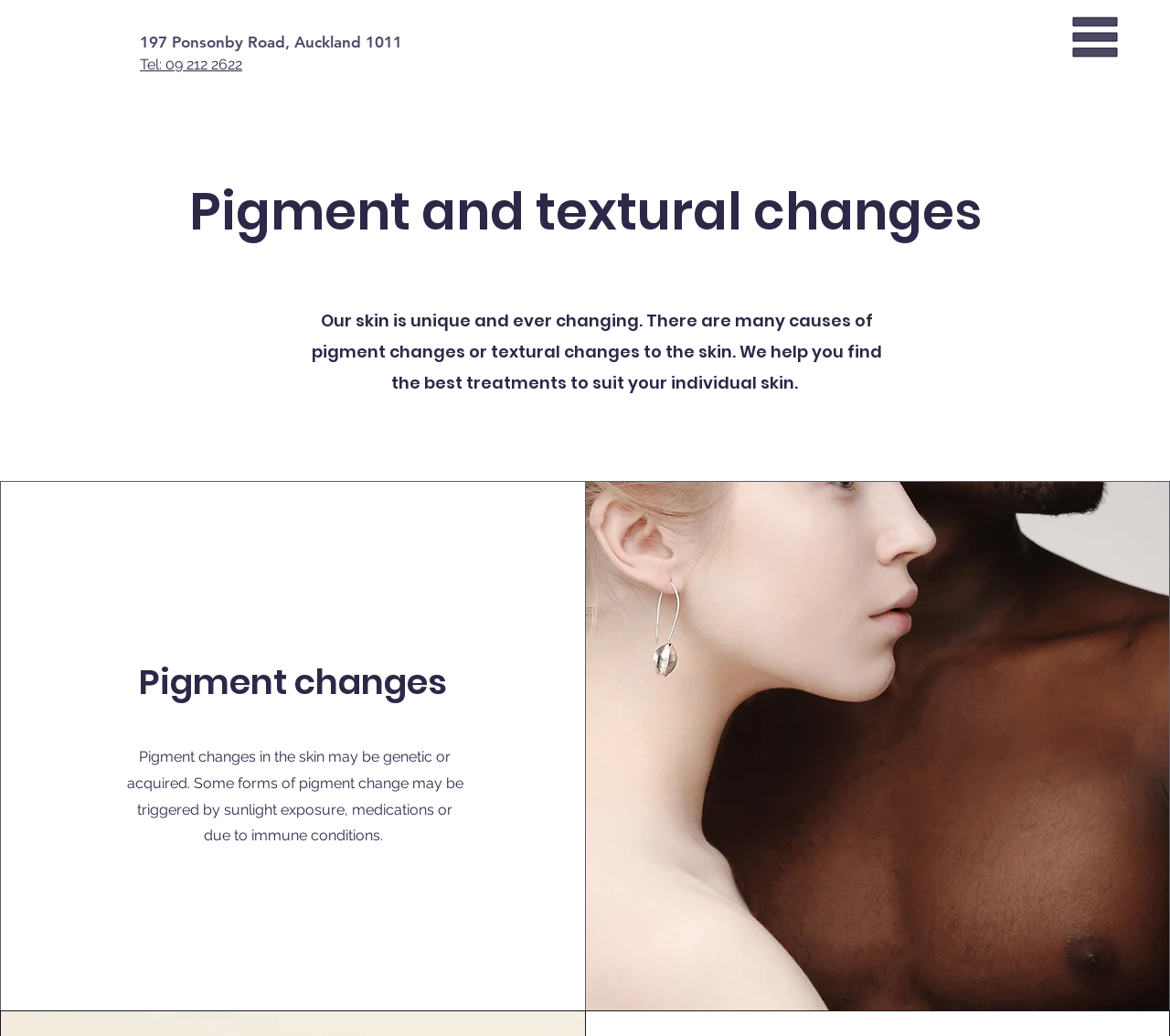Refer to the element description Tel: 09 212 2622 and identify the corresponding bounding box in the screenshot. Format the coordinates as (top-left x, top-left y, bottom-right x, bottom-right y) with values in the range of 0 to 1.

[0.12, 0.054, 0.207, 0.071]